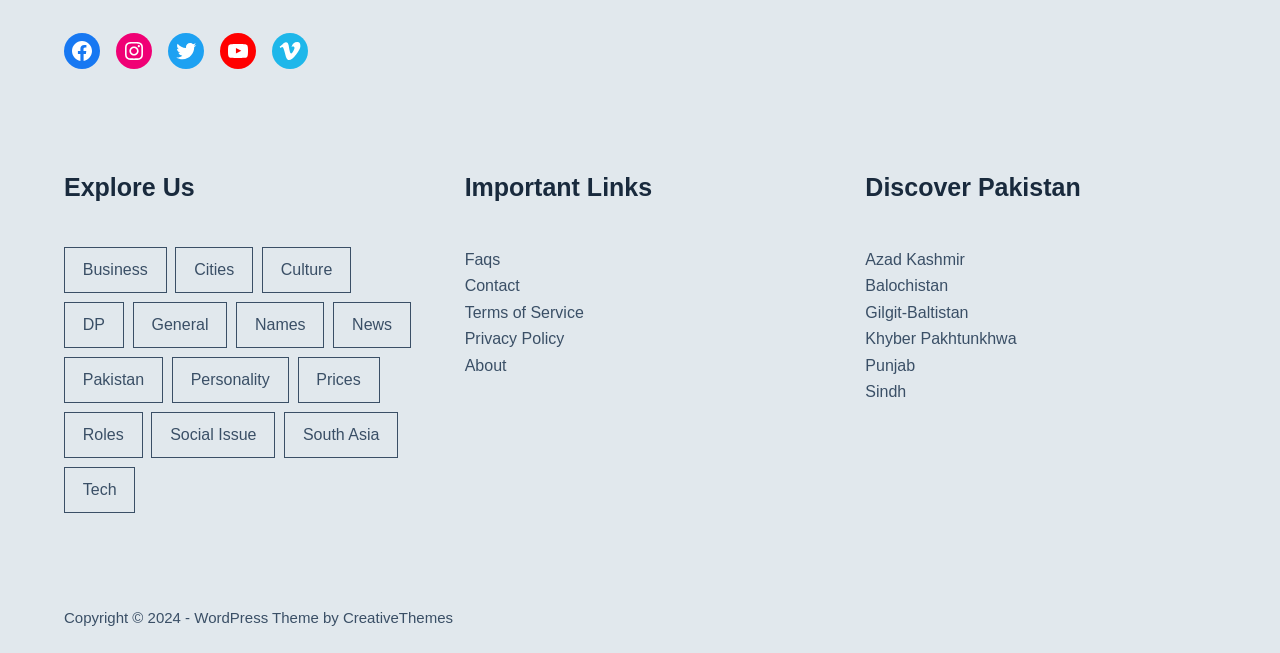Find the bounding box coordinates of the element you need to click on to perform this action: 'Read about Azad Kashmir'. The coordinates should be represented by four float values between 0 and 1, in the format [left, top, right, bottom].

[0.676, 0.384, 0.754, 0.41]